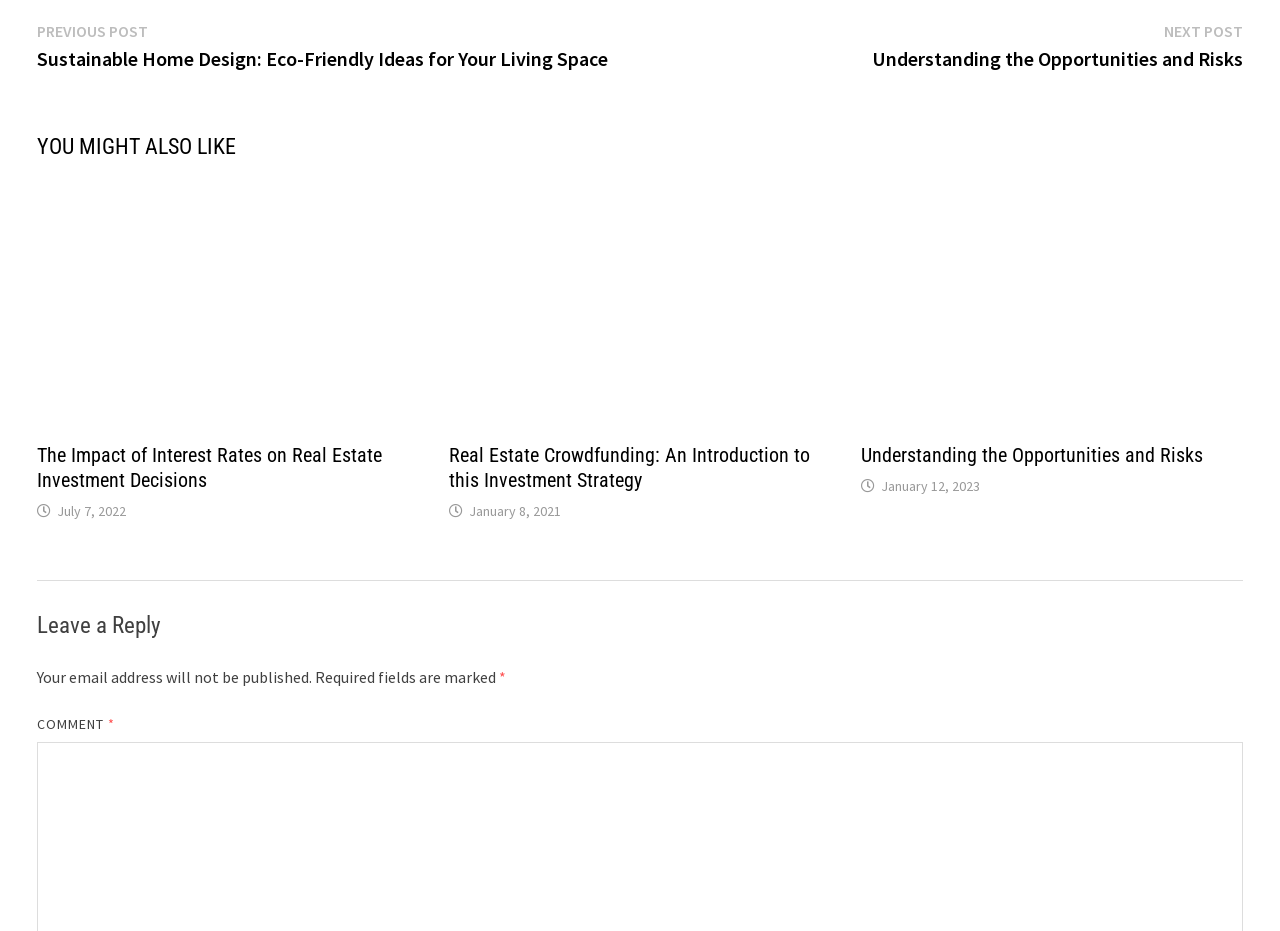Identify the bounding box coordinates of the element that should be clicked to fulfill this task: "Leave a reply". The coordinates should be provided as four float numbers between 0 and 1, i.e., [left, top, right, bottom].

[0.029, 0.623, 0.971, 0.689]